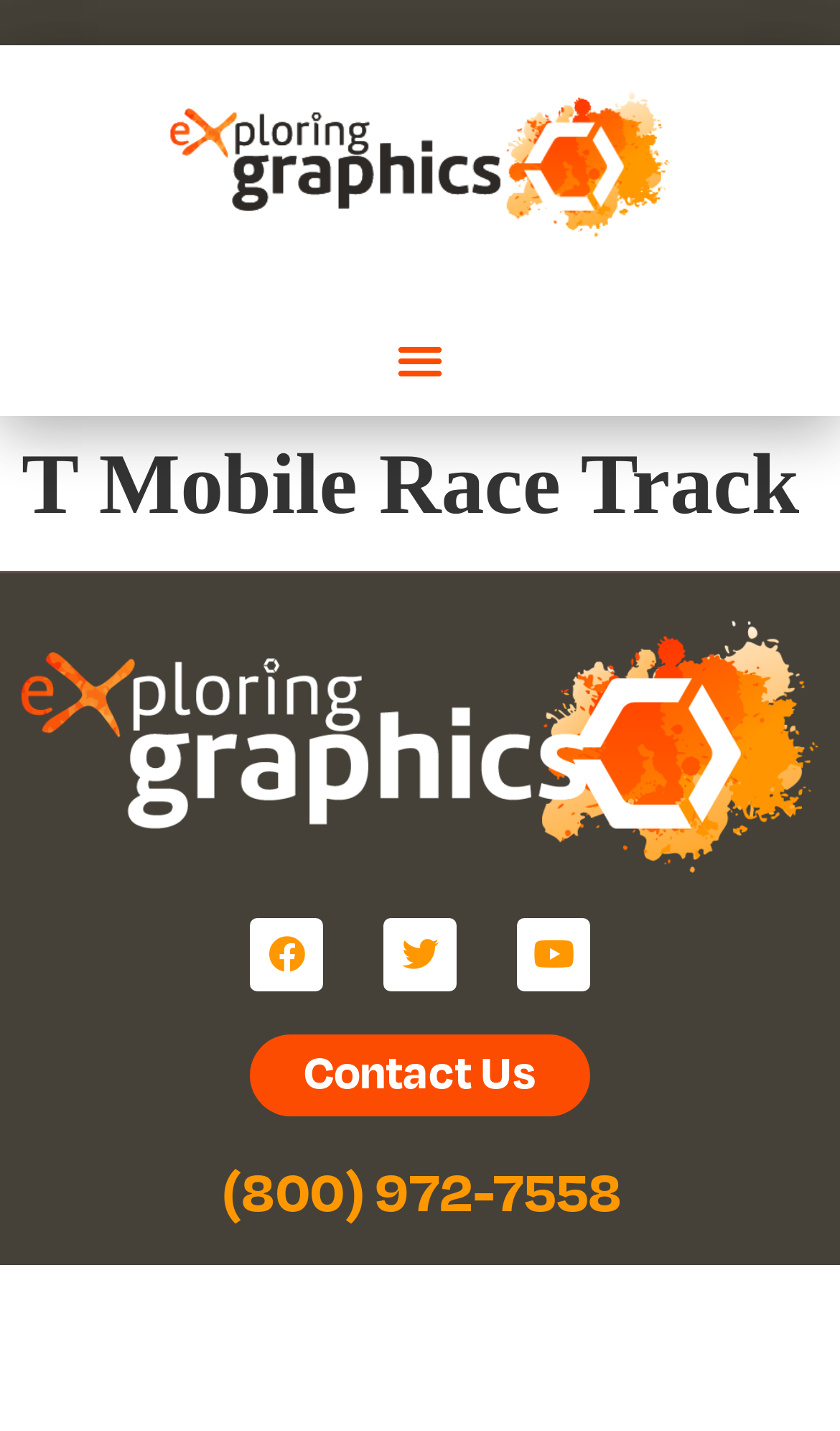Extract the main title from the webpage.

T Mobile Race Track